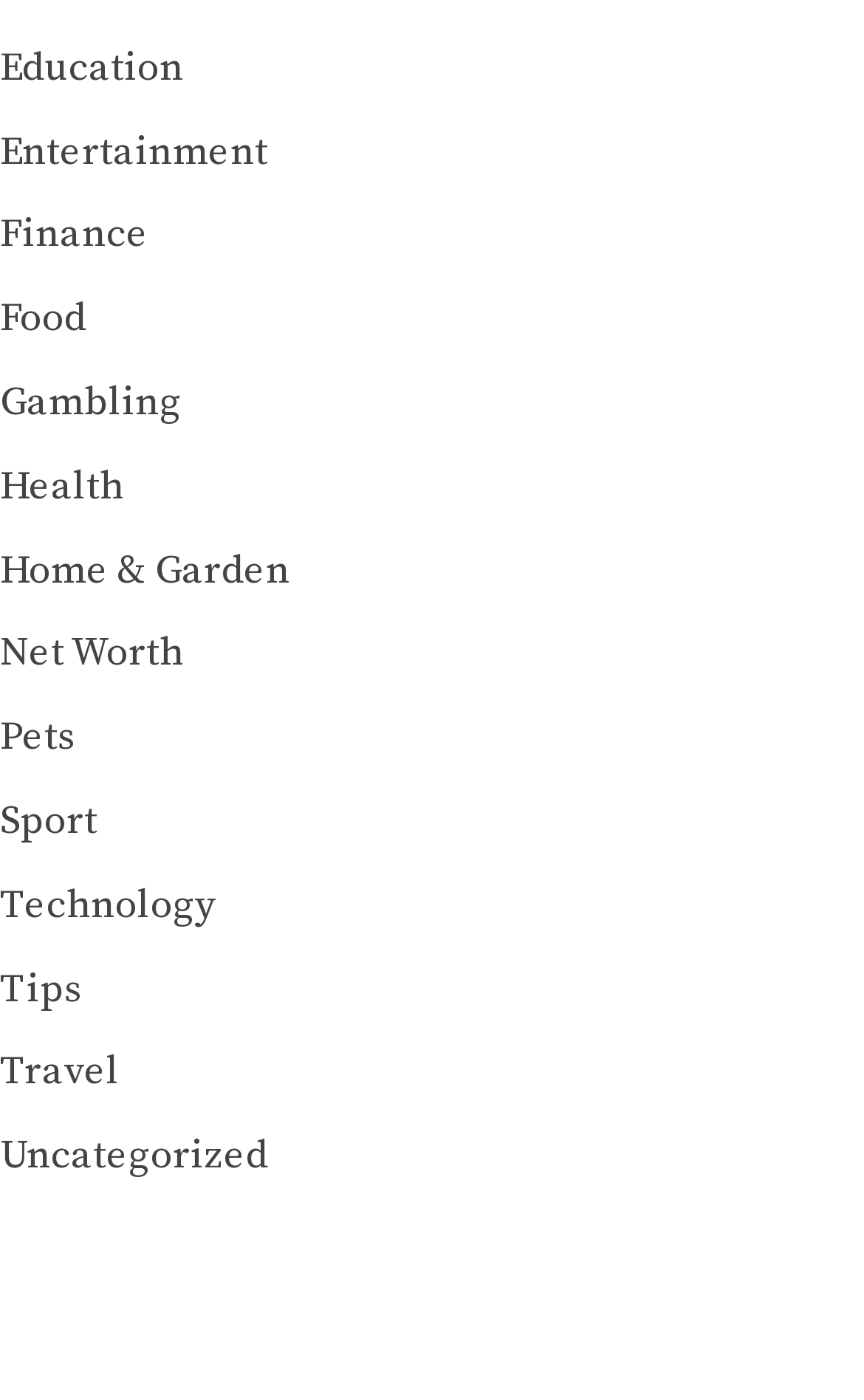Is there a category for Sports?
Provide a comprehensive and detailed answer to the question.

I searched the list of categories and found that there is a category called Sport, which is likely related to Sports.